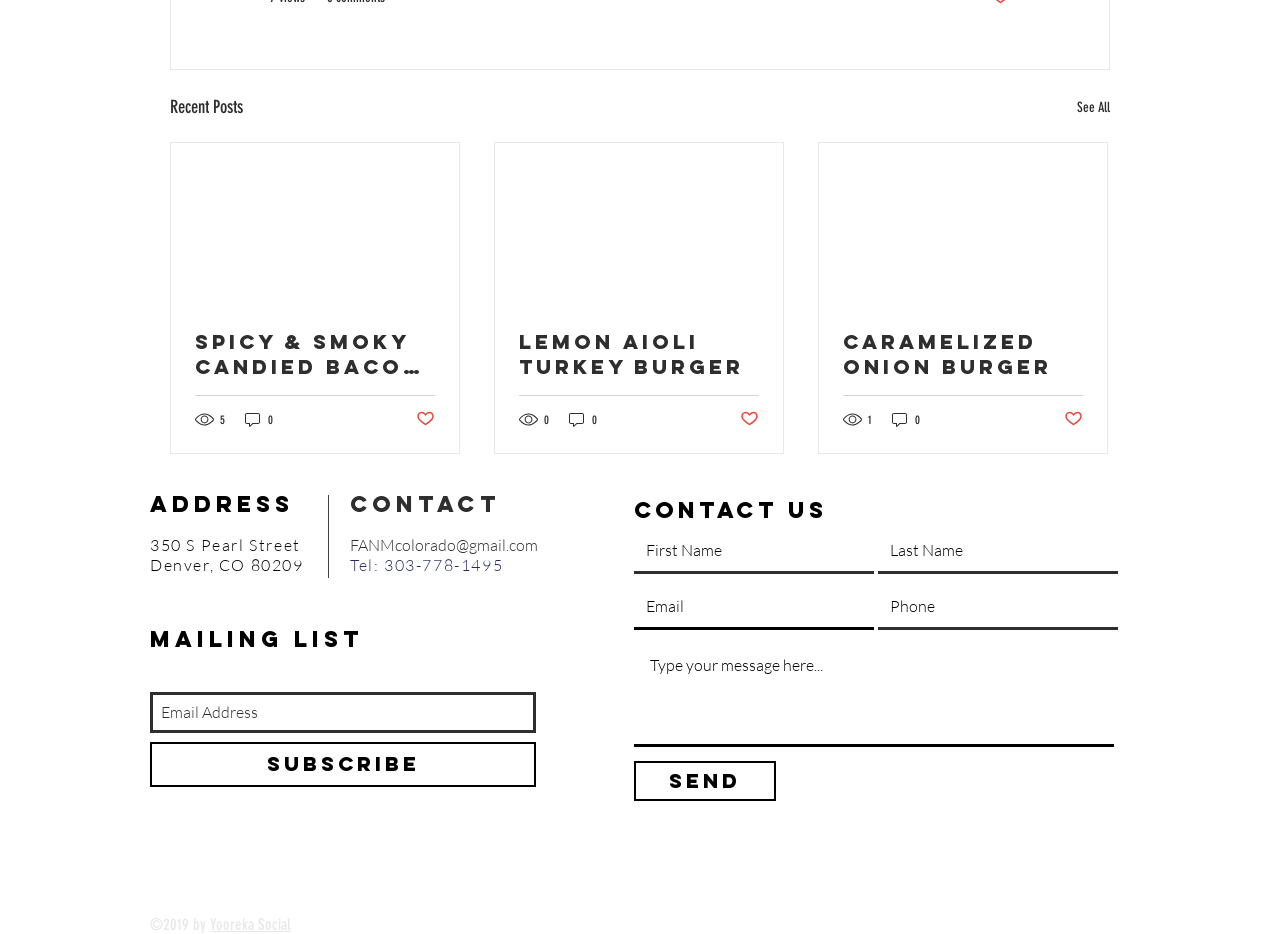Answer the question using only a single word or phrase: 
How many views does the 'Caramelized Onion Burger' post have?

1 view